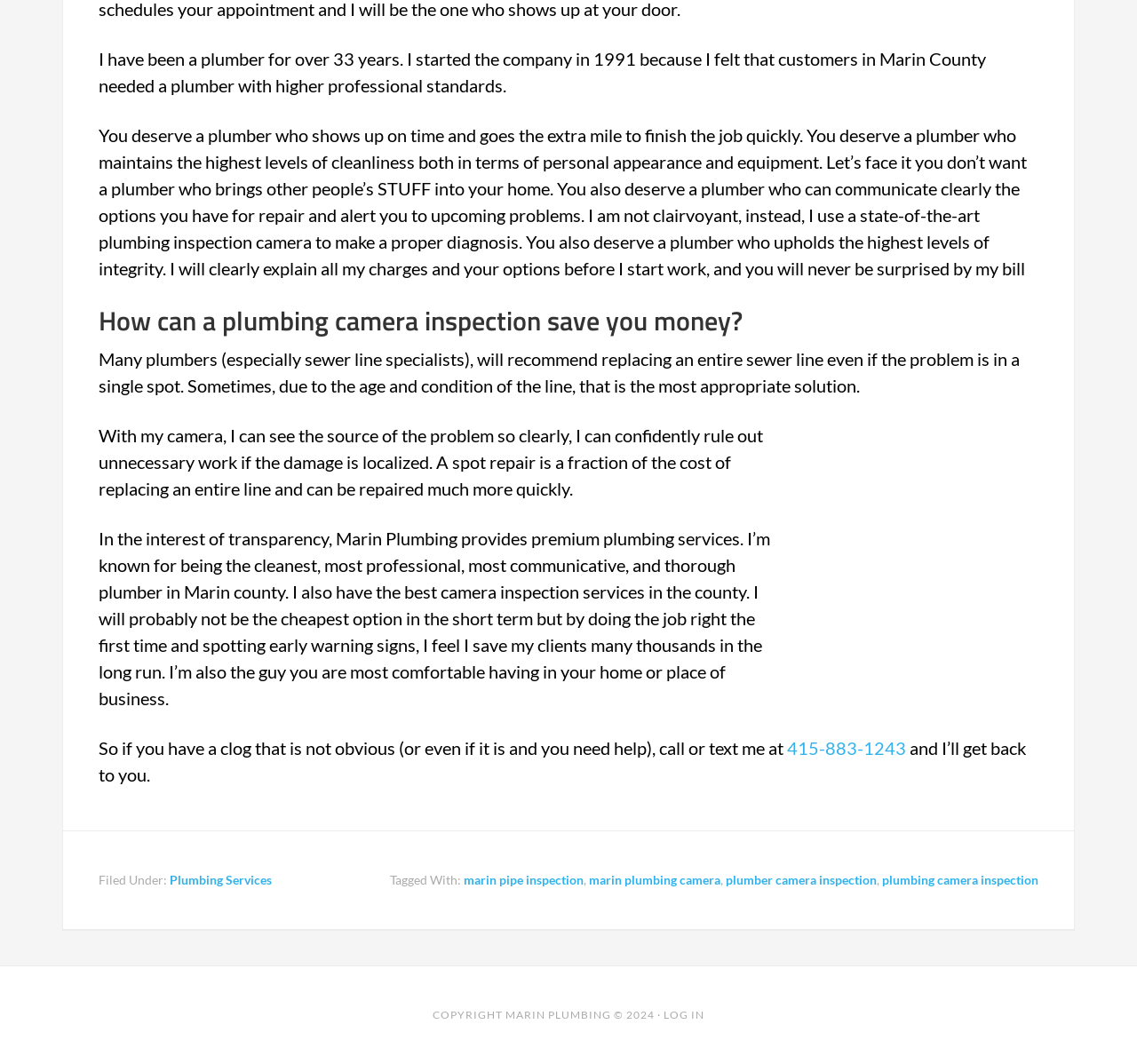Could you provide the bounding box coordinates for the portion of the screen to click to complete this instruction: "Click the LOG IN button"?

[0.584, 0.948, 0.62, 0.96]